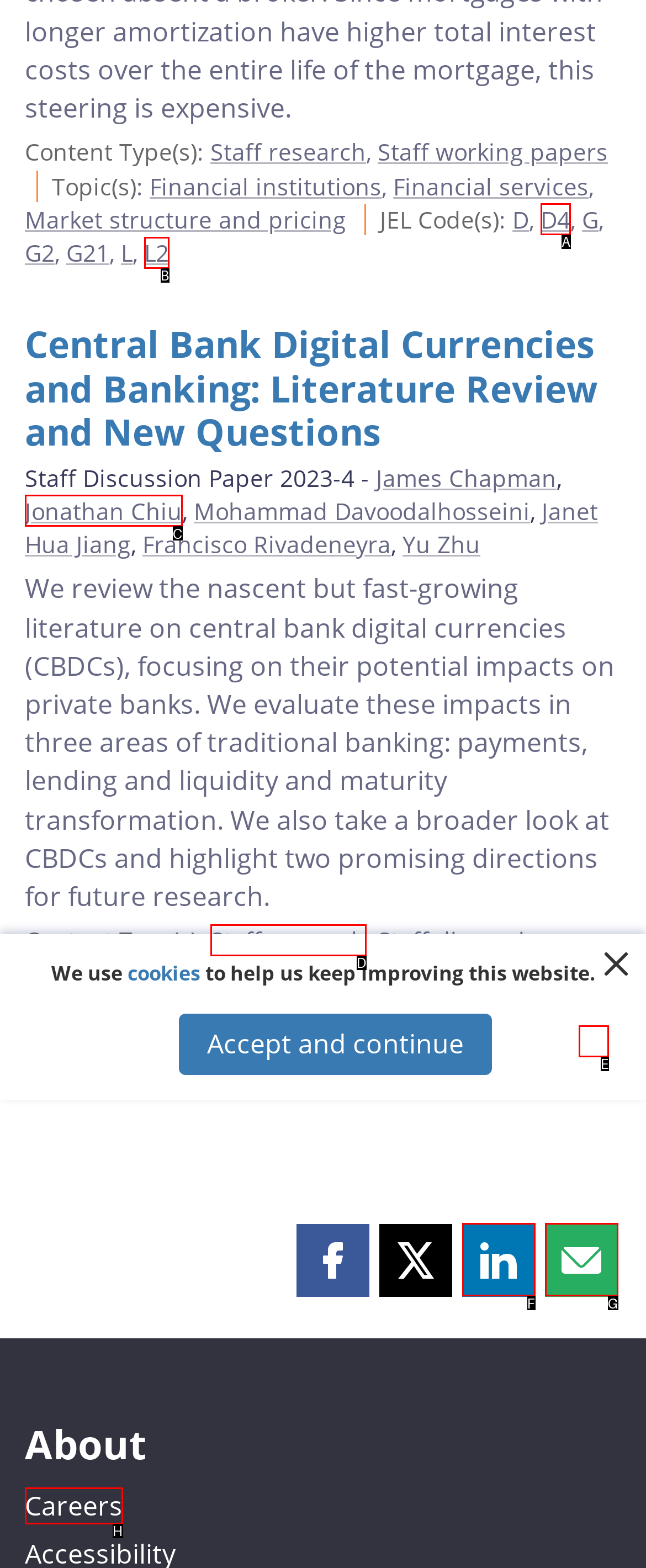Tell me which one HTML element best matches the description: Share this page by email Answer with the option's letter from the given choices directly.

G